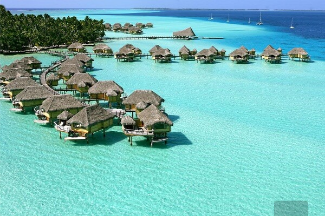Answer the question using only a single word or phrase: 
What can be seen floating on the horizon?

Sailboats